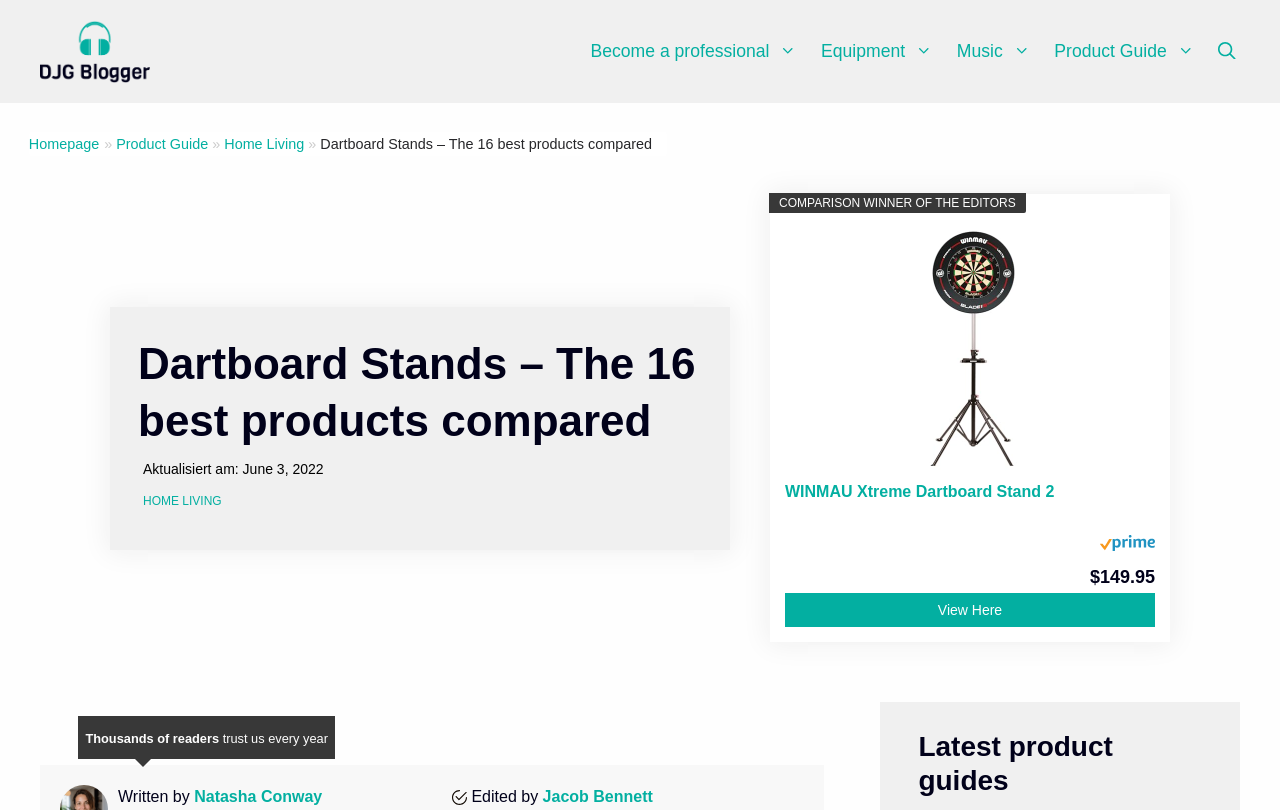How many products are compared on this webpage?
Provide an in-depth answer to the question, covering all aspects.

The title of the webpage 'Dartboard Stands – The 16 best products compared' indicates that 16 products are compared on this webpage, providing a comprehensive review and comparison of dartboard stands.